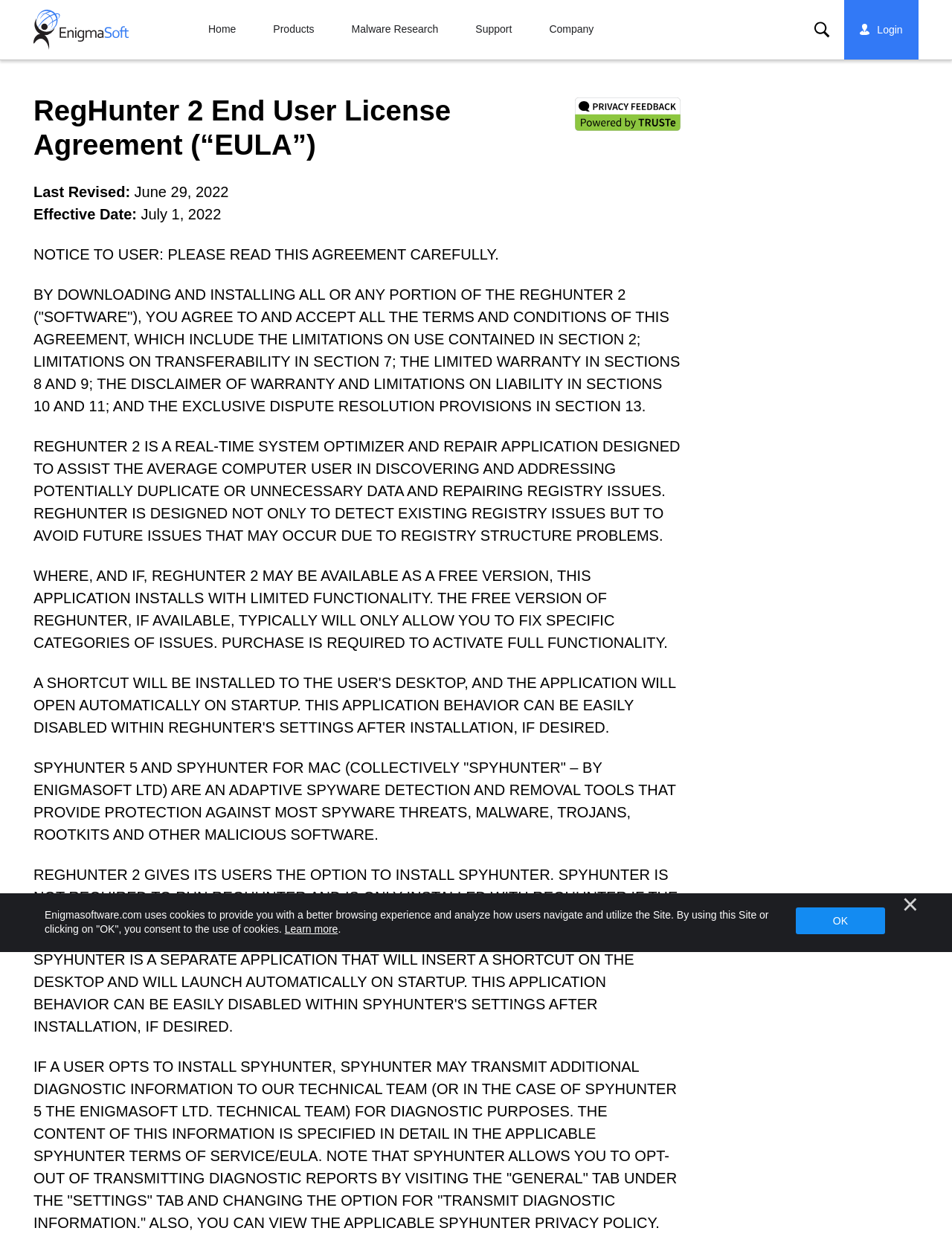Determine the bounding box coordinates of the clickable element to achieve the following action: 'Read the article Embracing Cloud Computing for A Streamlined Supply Chain'. Provide the coordinates as four float values between 0 and 1, formatted as [left, top, right, bottom].

None